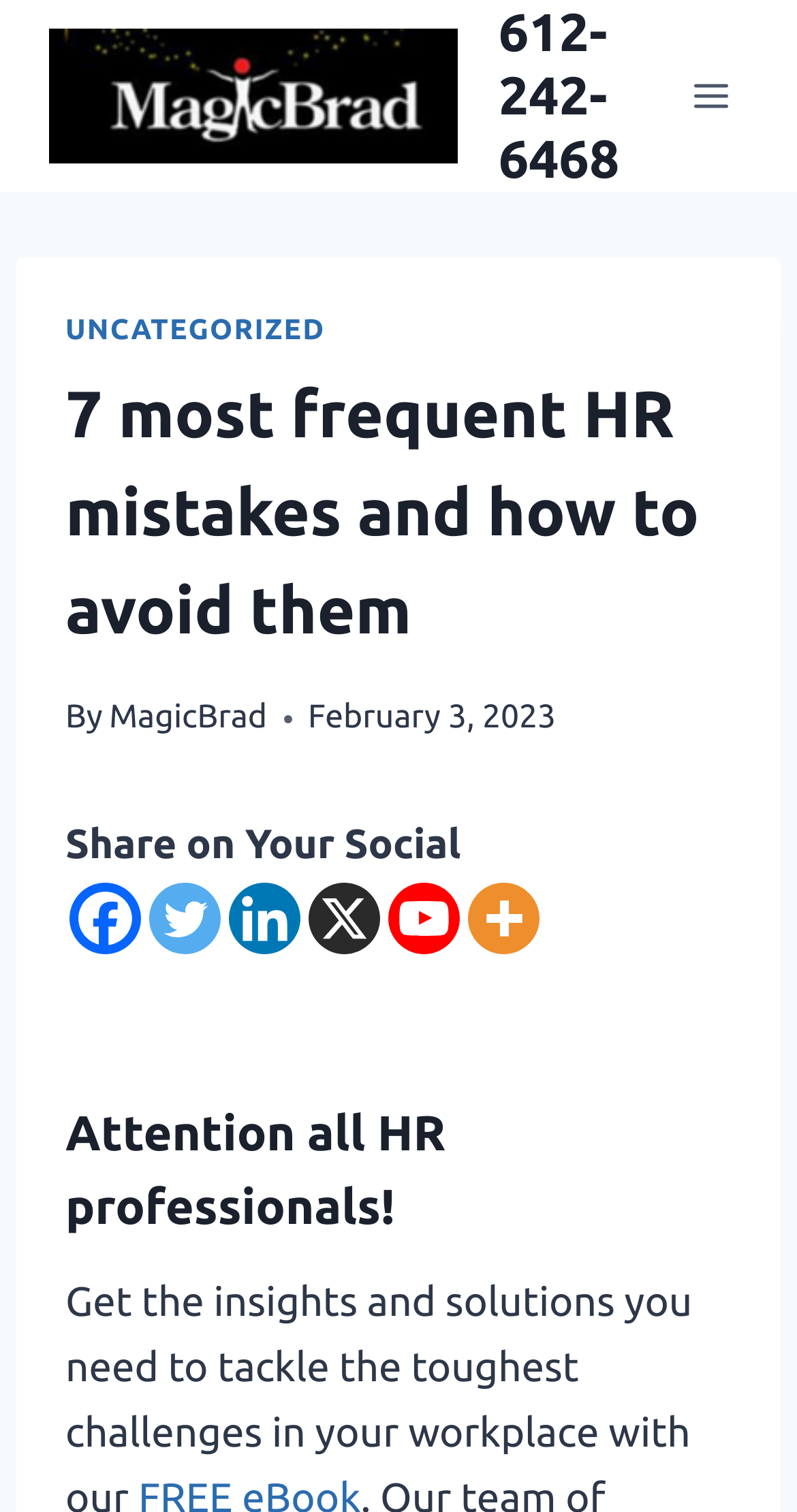How many headings are there on the webpage?
Please answer the question as detailed as possible.

I counted the number of headings on the webpage, which are '7 most frequent HR mistakes and how to avoid them' and 'Attention all HR professionals!'. Therefore, there are 2 headings on the webpage.